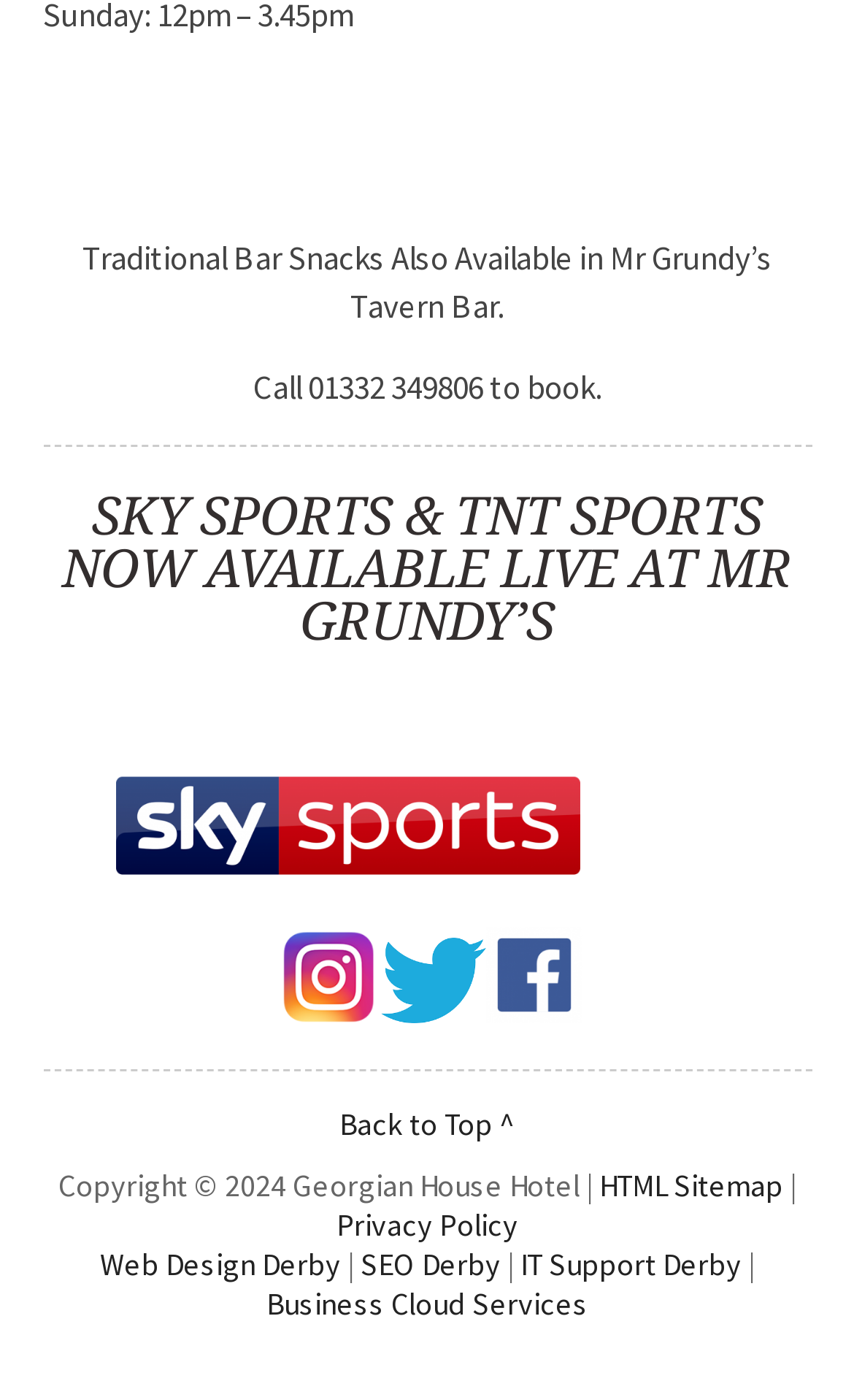Highlight the bounding box coordinates of the element that should be clicked to carry out the following instruction: "Book by calling the phone number". The coordinates must be given as four float numbers ranging from 0 to 1, i.e., [left, top, right, bottom].

[0.296, 0.262, 0.704, 0.291]